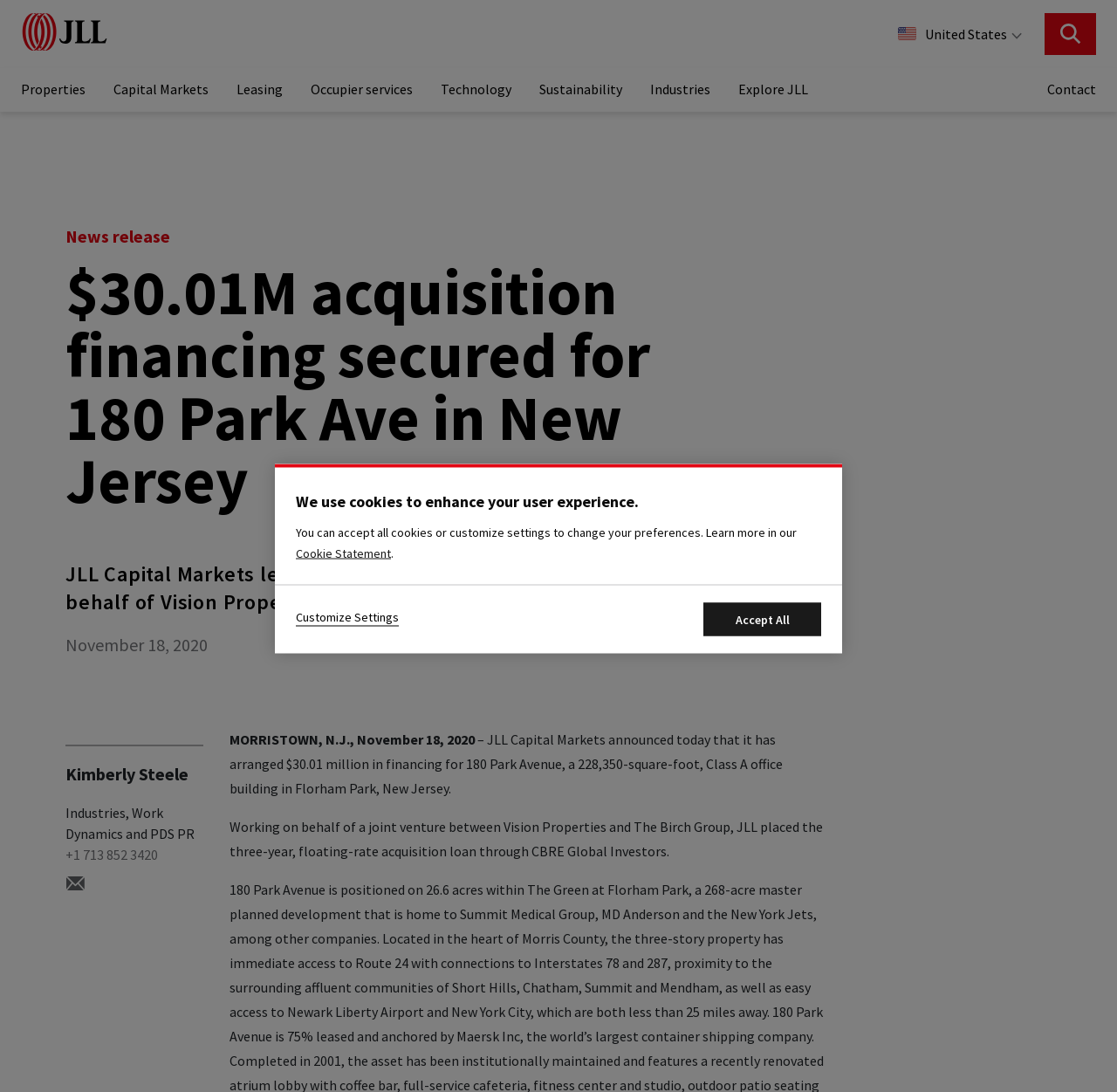Your task is to find and give the main heading text of the webpage.

$30.01M acquisition financing secured for 180 Park Ave in New Jersey